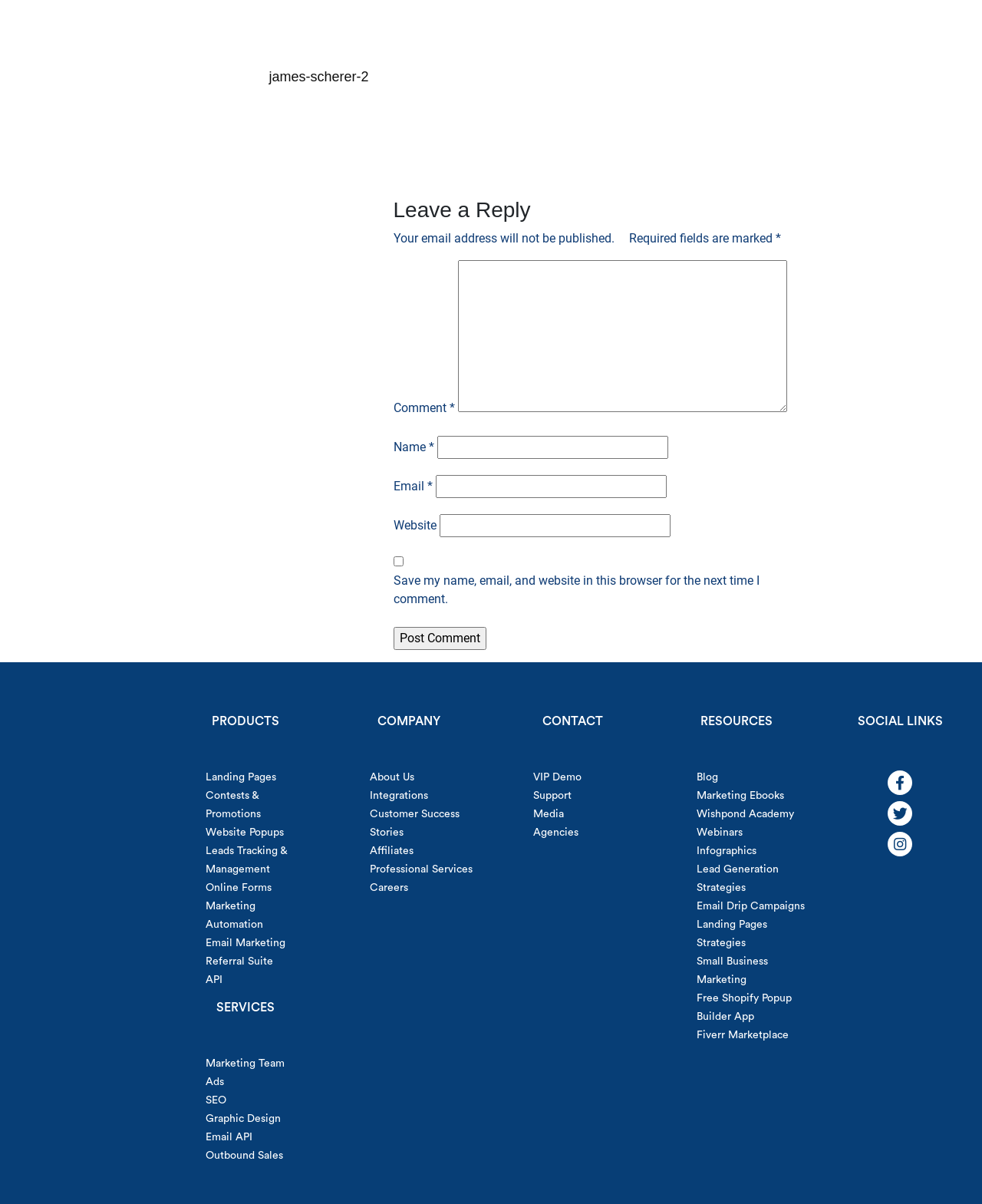Using the description "(snippet) Edge Driver Installation Procedure", predict the bounding box of the relevant HTML element.

None